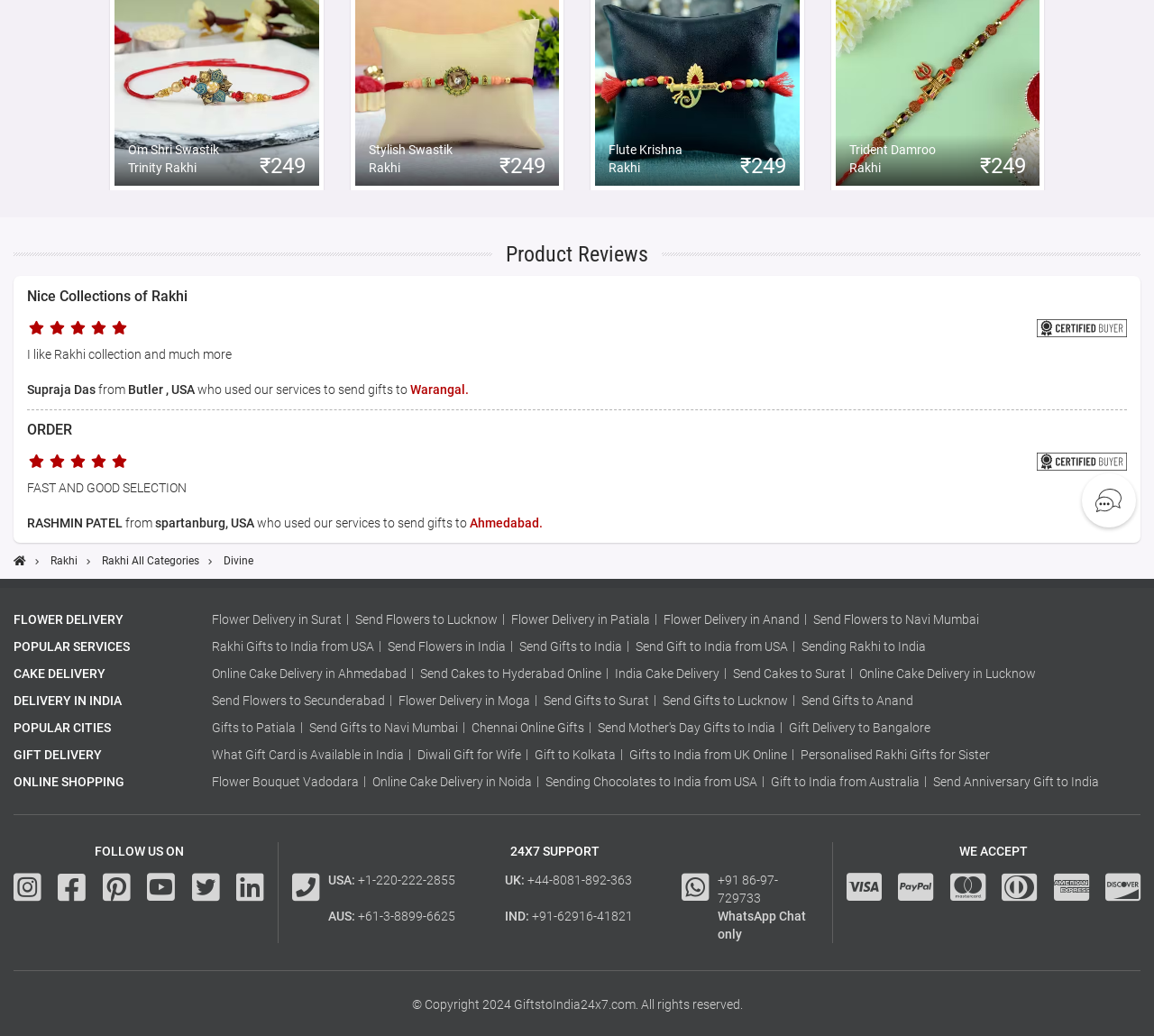Locate the UI element described by Gift to India from Australia in the provided webpage screenshot. Return the bounding box coordinates in the format (top-left x, top-left y, bottom-right x, bottom-right y), ensuring all values are between 0 and 1.

[0.668, 0.748, 0.797, 0.762]